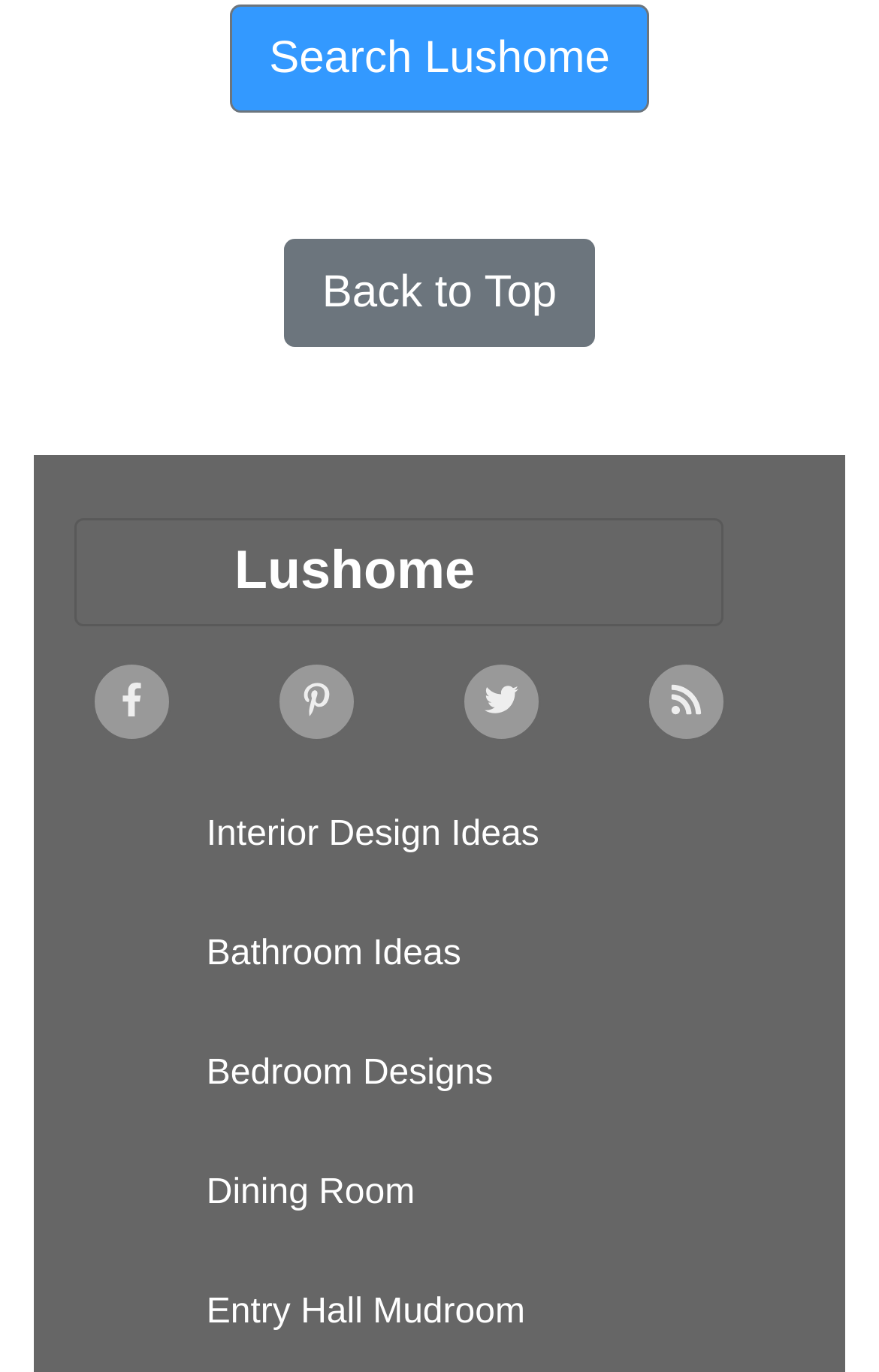What type of content does the website provide?
Based on the image, respond with a single word or phrase.

Design ideas